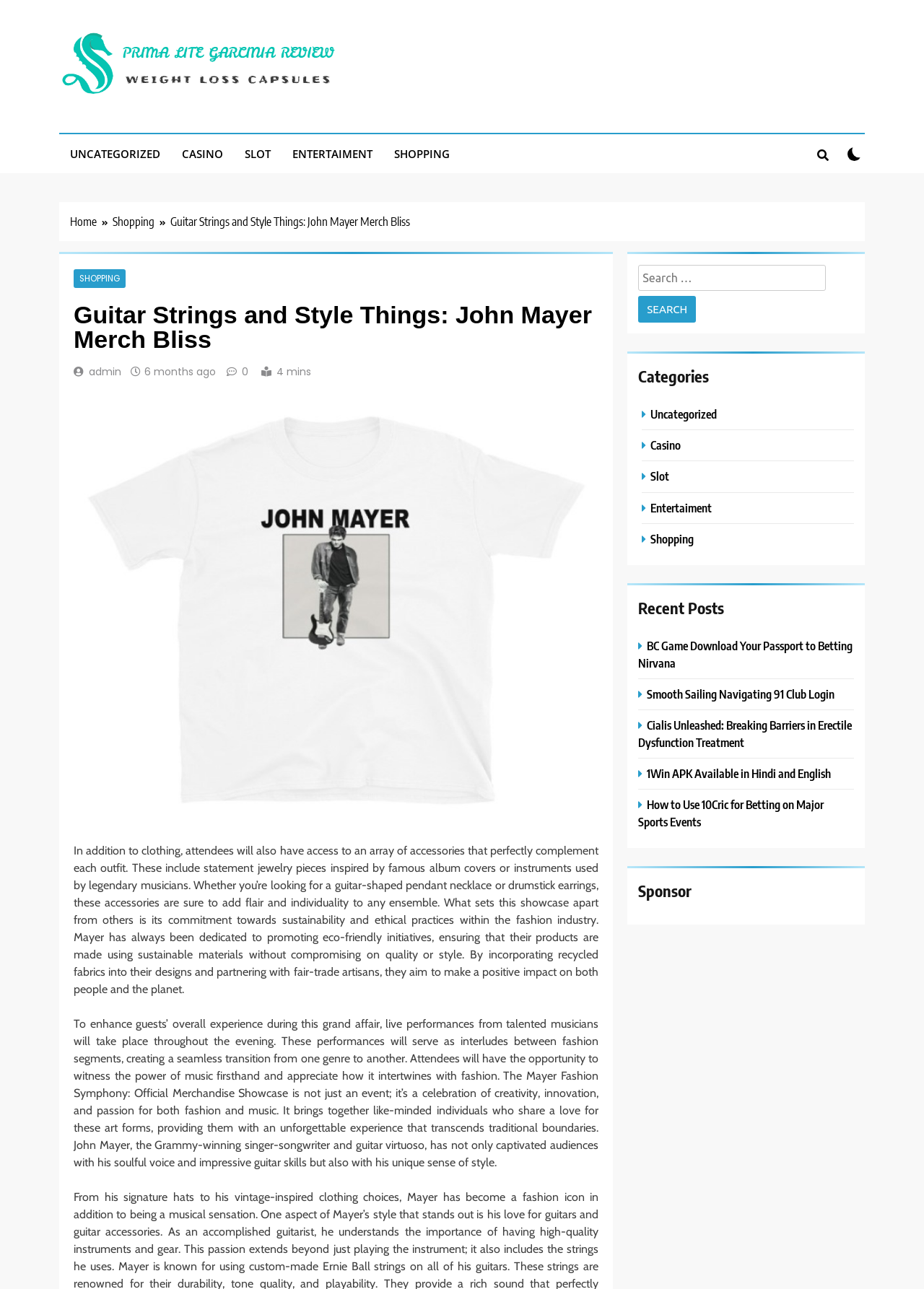Based on what you see in the screenshot, provide a thorough answer to this question: What is the name of the event described on this webpage?

I inferred this answer by reading the text on the webpage, specifically the section that describes the event as a celebration of creativity, innovation, and passion for both fashion and music.